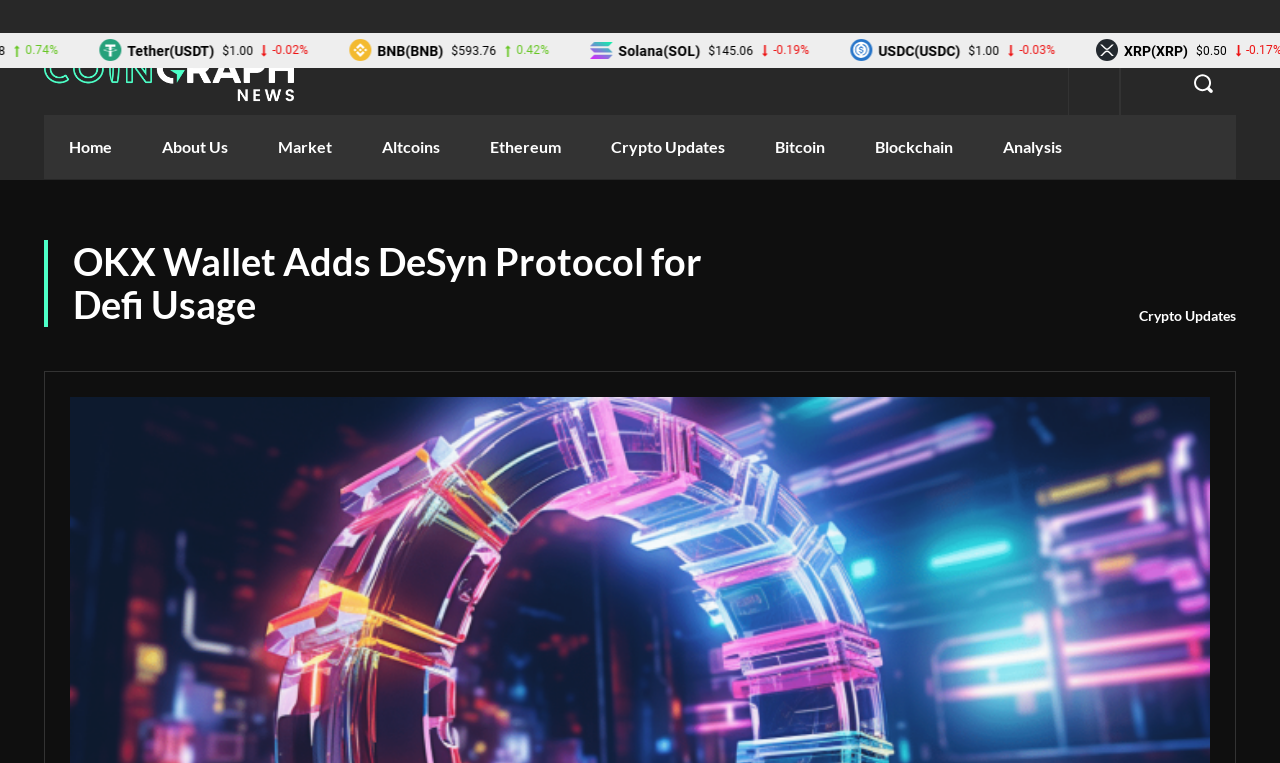Locate the bounding box coordinates of the clickable area needed to fulfill the instruction: "Search for something".

[0.915, 0.067, 0.965, 0.15]